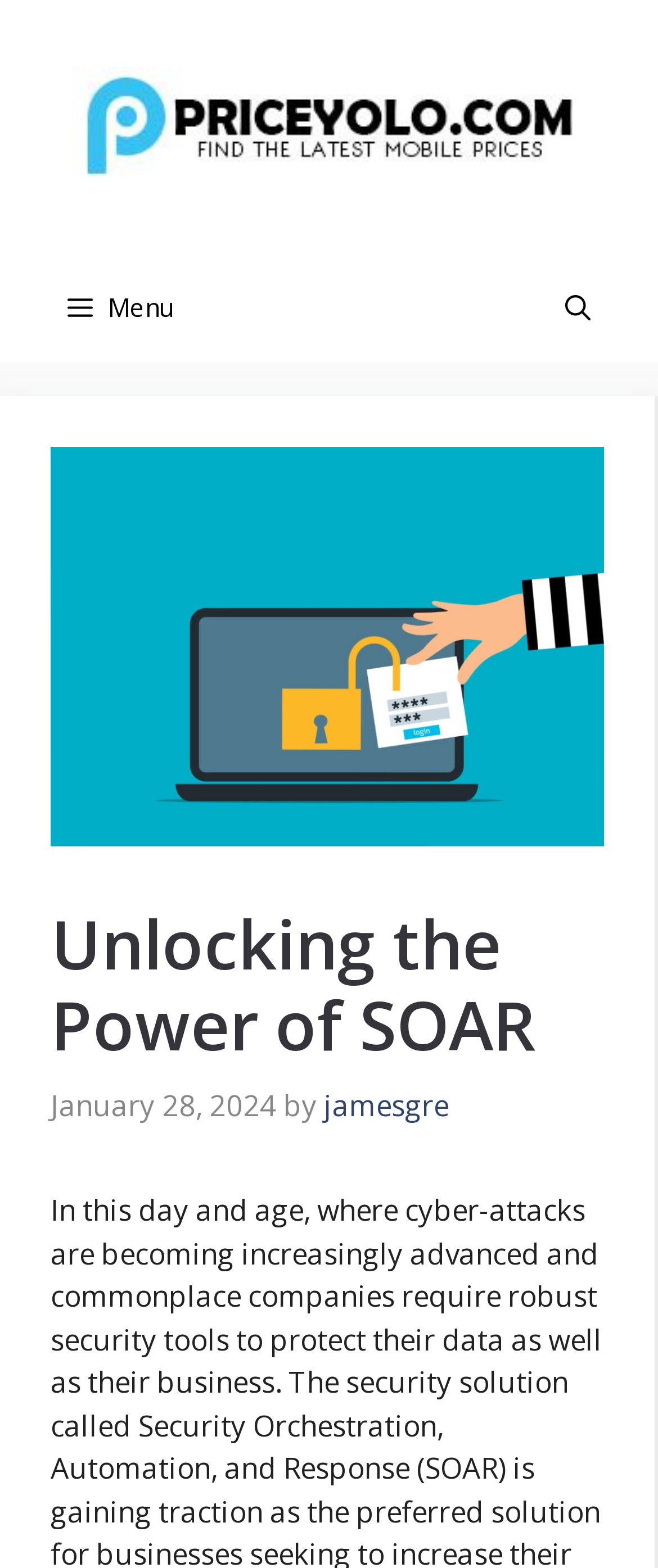Answer the following inquiry with a single word or phrase:
Who is the author of the latest article?

jamesgre